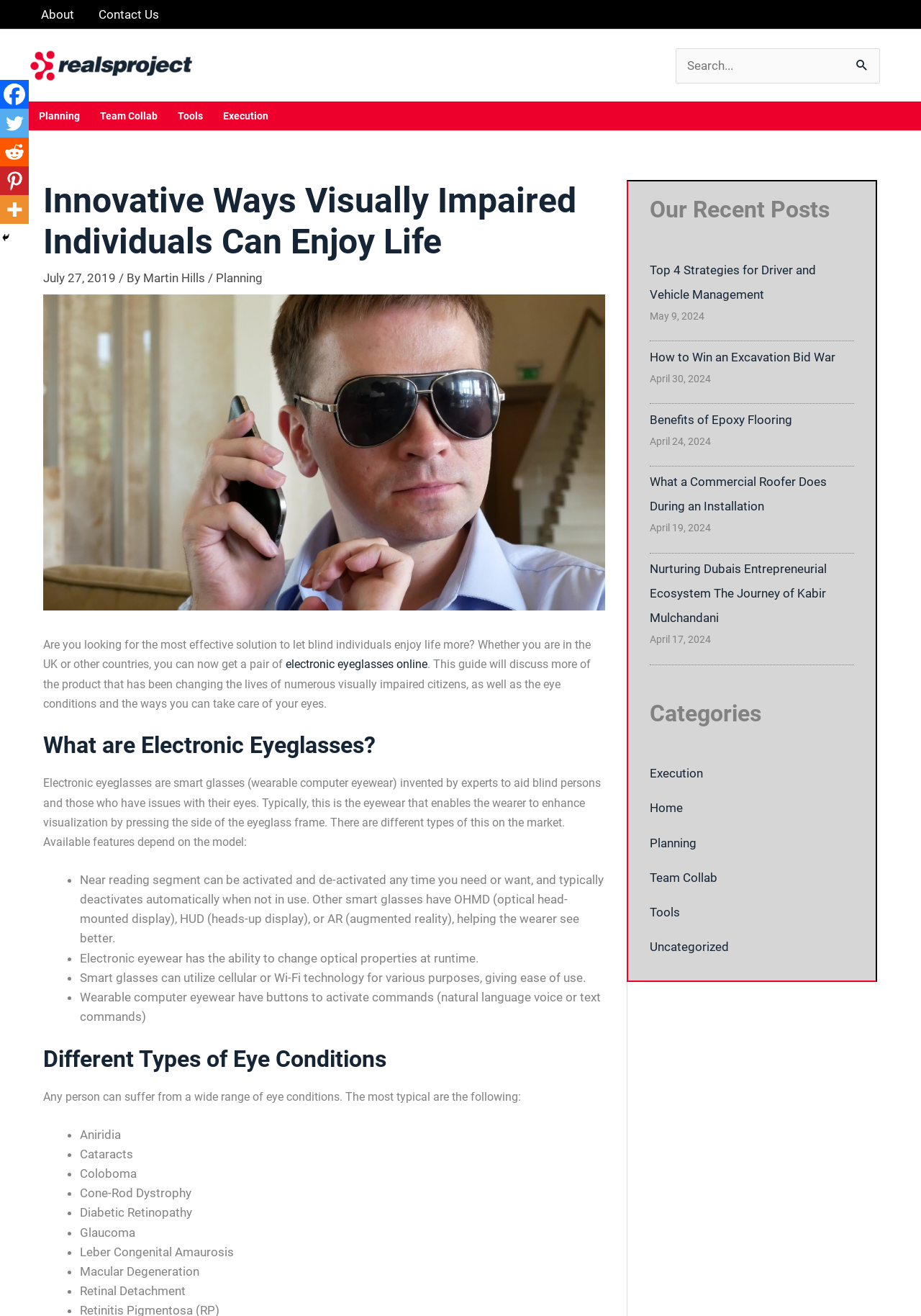Please determine the bounding box coordinates of the section I need to click to accomplish this instruction: "Search site".

None